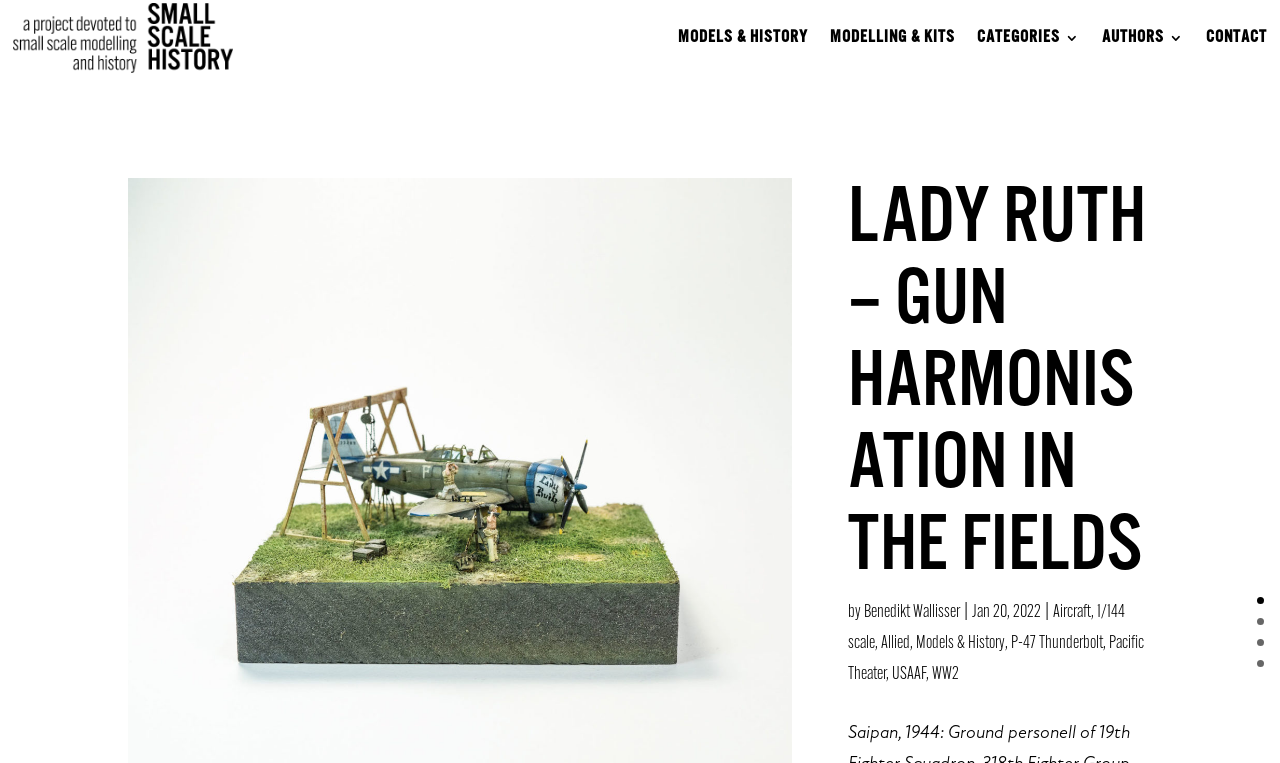Using the element description Models & History, predict the bounding box coordinates for the UI element. Provide the coordinates in (top-left x, top-left y, bottom-right x, bottom-right y) format with values ranging from 0 to 1.

[0.53, 0.0, 0.631, 0.1]